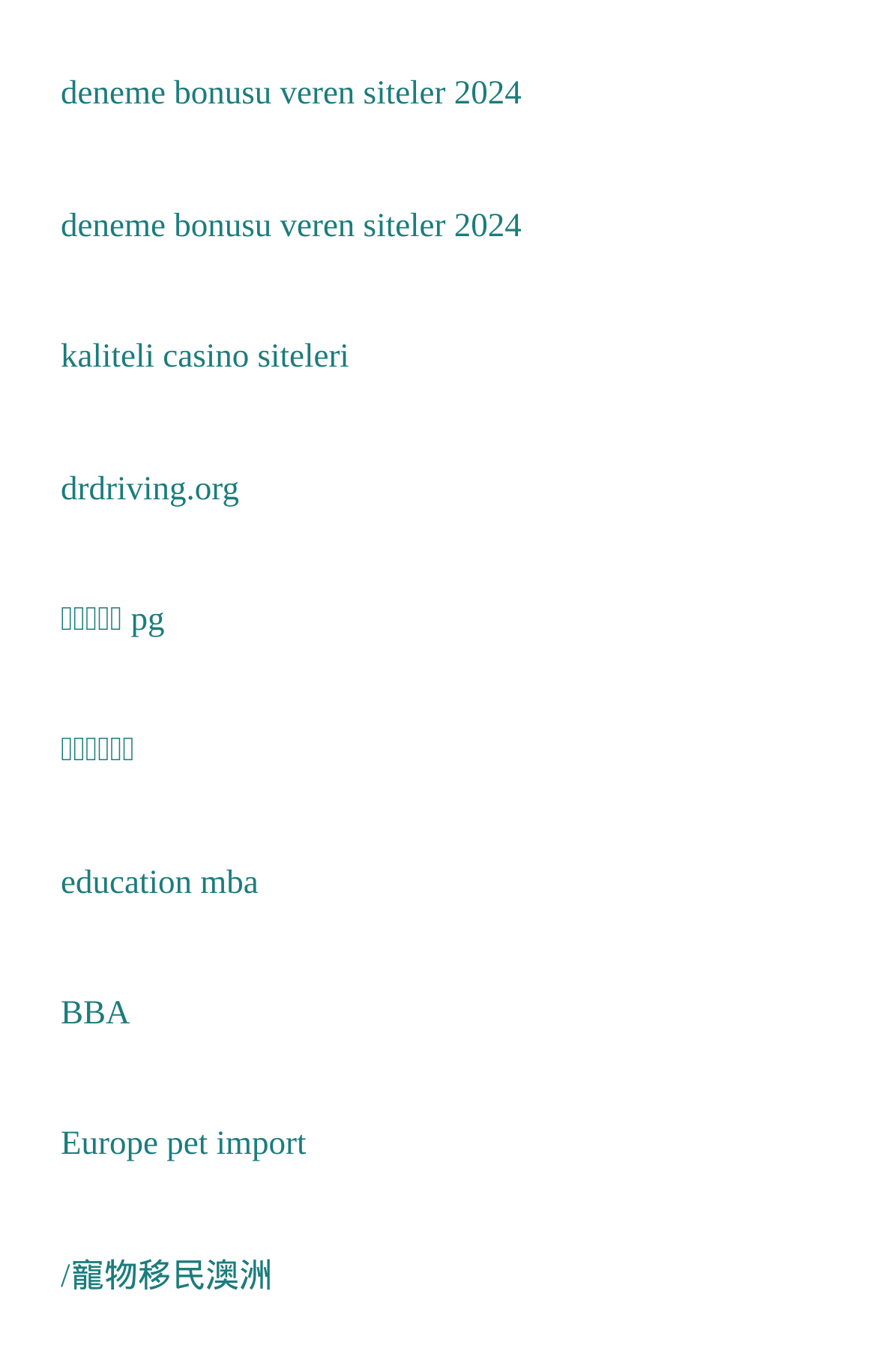Locate the bounding box coordinates of the element to click to perform the following action: 'explore kaliteli casino siteleri'. The coordinates should be given as four float values between 0 and 1, in the form of [left, top, right, bottom].

[0.069, 0.248, 0.398, 0.274]